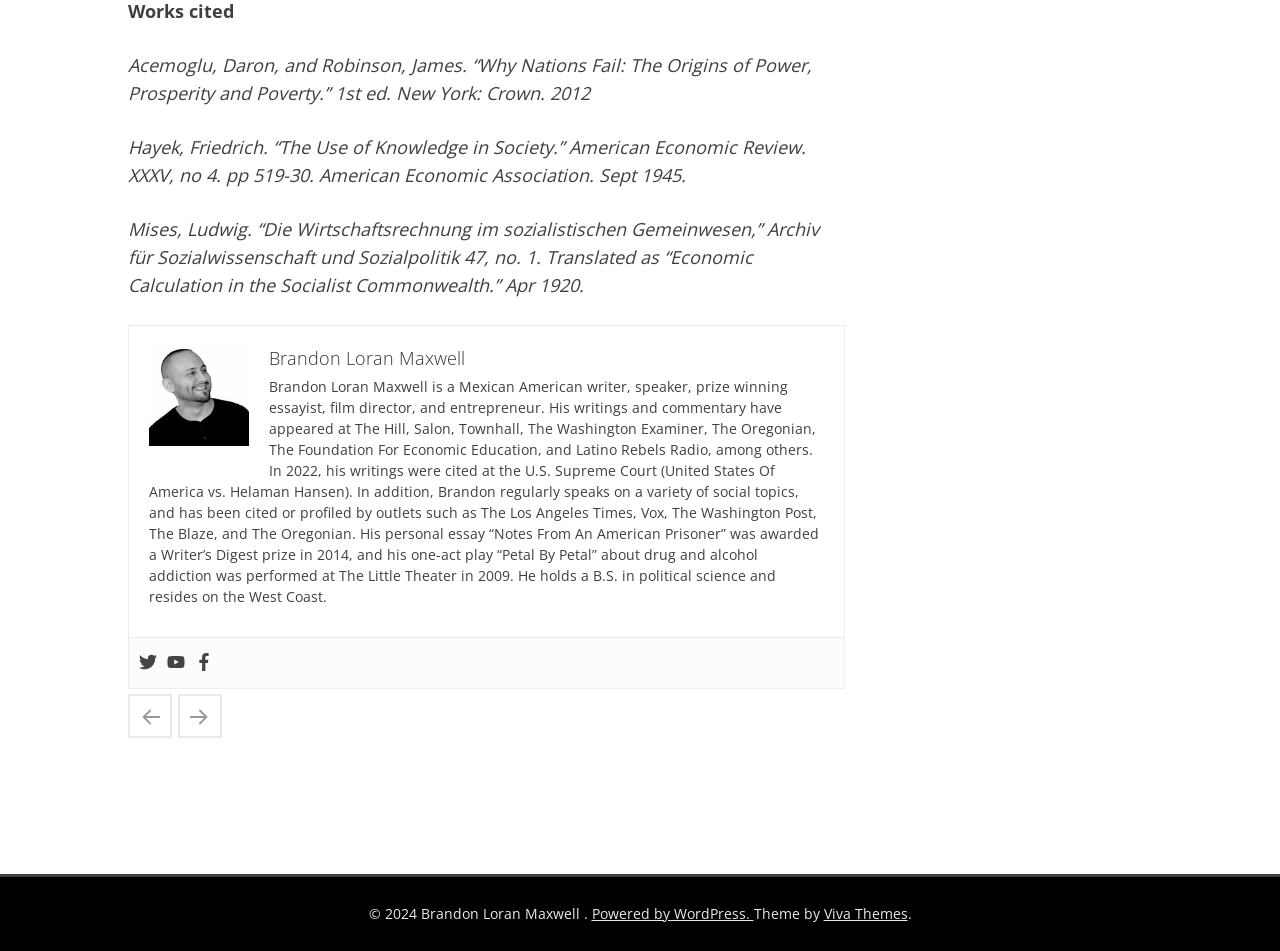What is the name of the theme used on this webpage?
Please ensure your answer to the question is detailed and covers all necessary aspects.

I found the answer by reading the link element that contains the theme name, which is located at the bottom of the webpage.